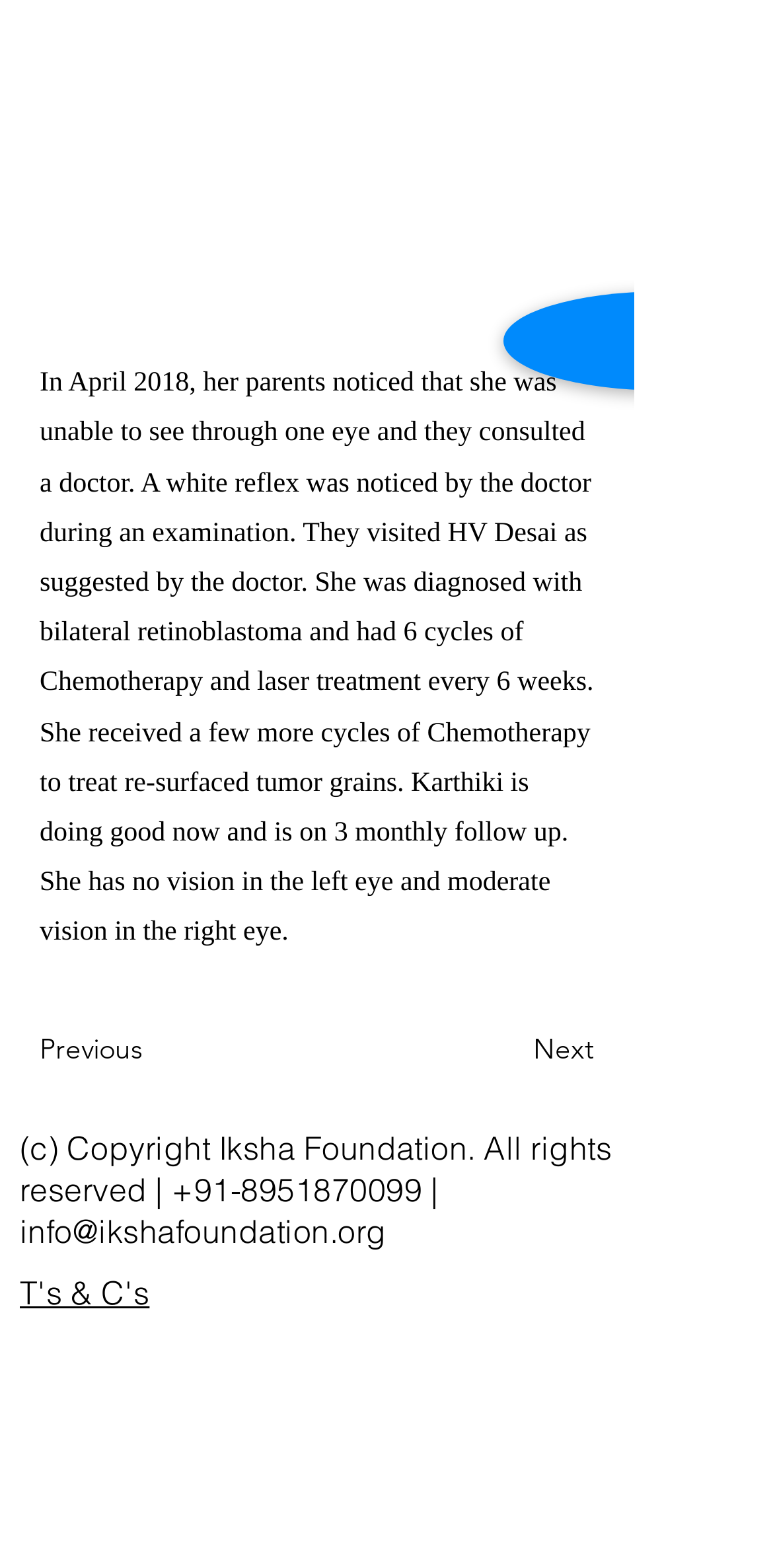Bounding box coordinates are specified in the format (top-left x, top-left y, bottom-right x, bottom-right y). All values are floating point numbers bounded between 0 and 1. Please provide the bounding box coordinate of the region this sentence describes: T's & C's

[0.026, 0.811, 0.193, 0.837]